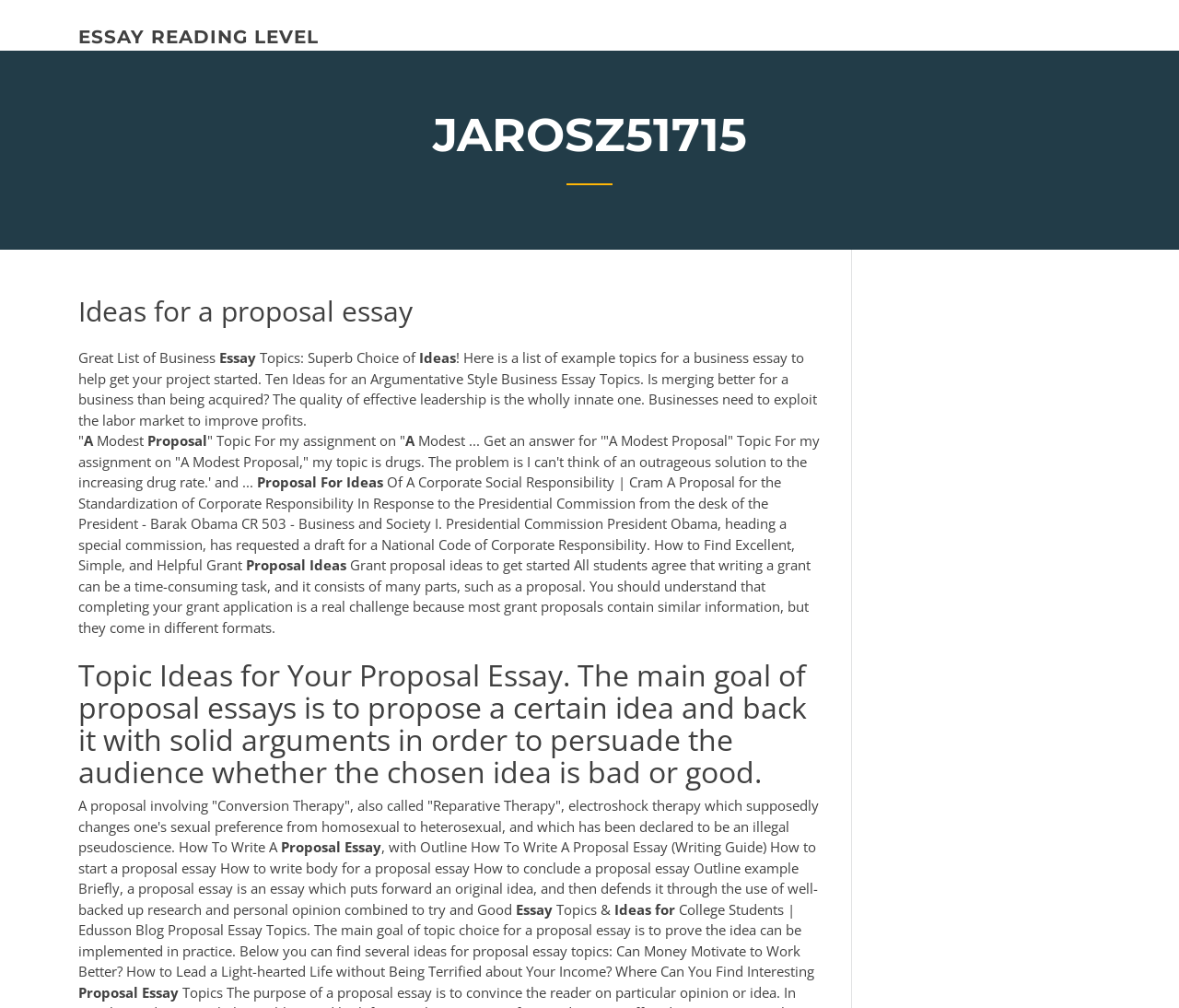Identify the bounding box coordinates for the UI element described by the following text: "essay reading level". Provide the coordinates as four float numbers between 0 and 1, in the format [left, top, right, bottom].

[0.066, 0.026, 0.27, 0.048]